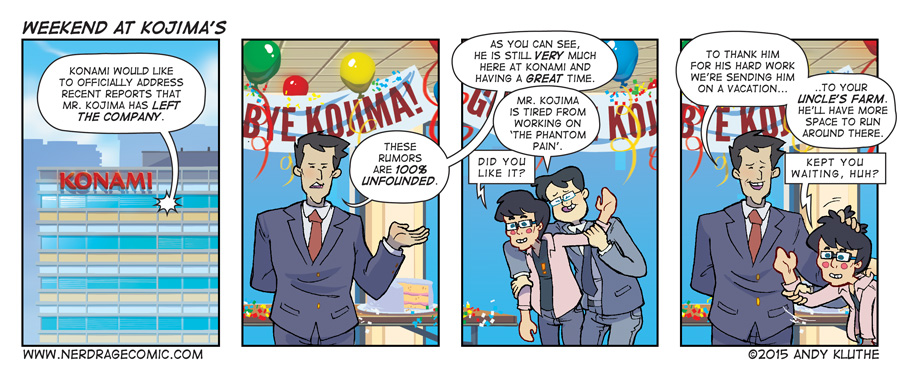Respond with a single word or phrase:
What is Kojima represented as in the second panel?

A cheerful character in a suit